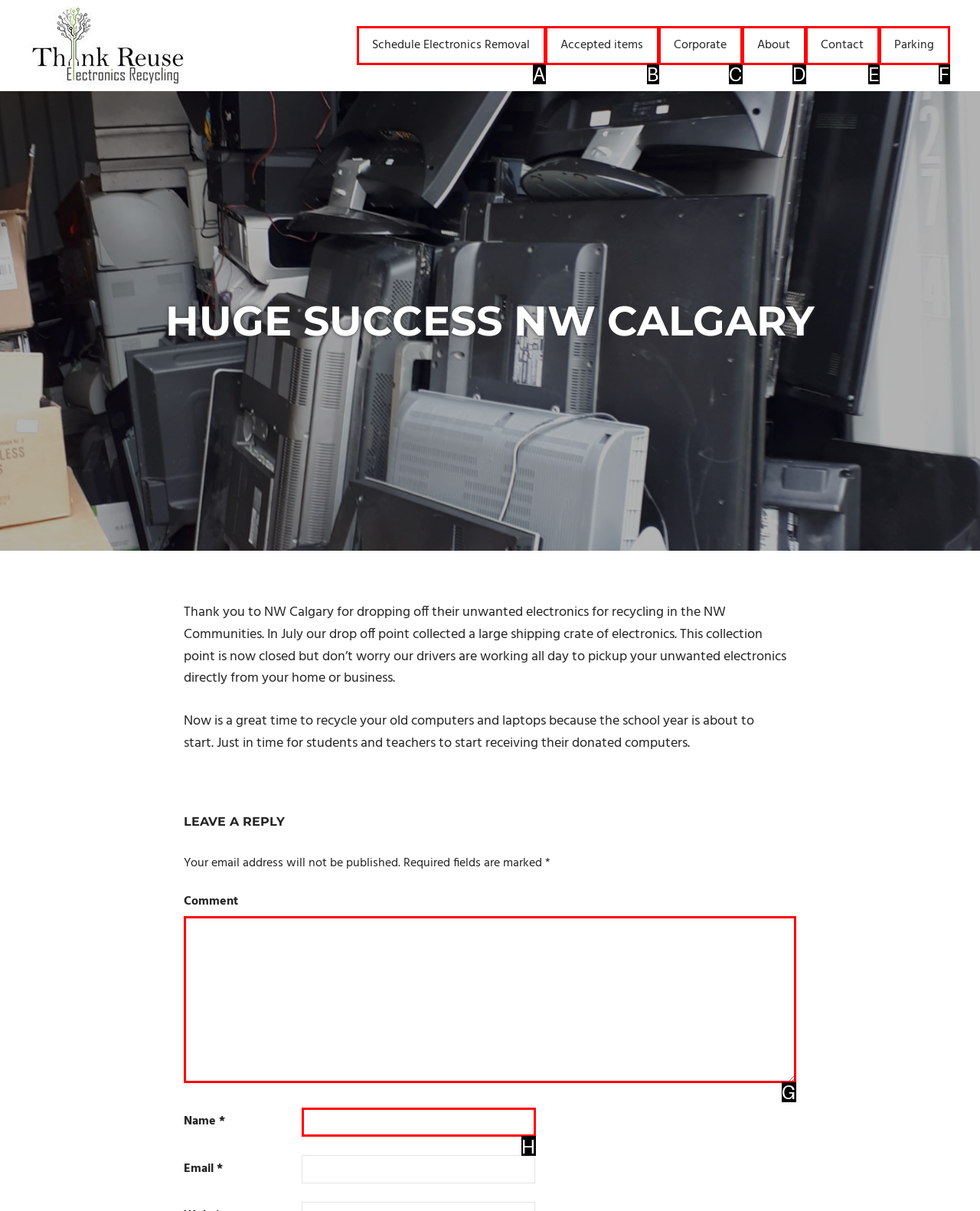Select the appropriate letter to fulfill the given instruction: Leave a comment
Provide the letter of the correct option directly.

G